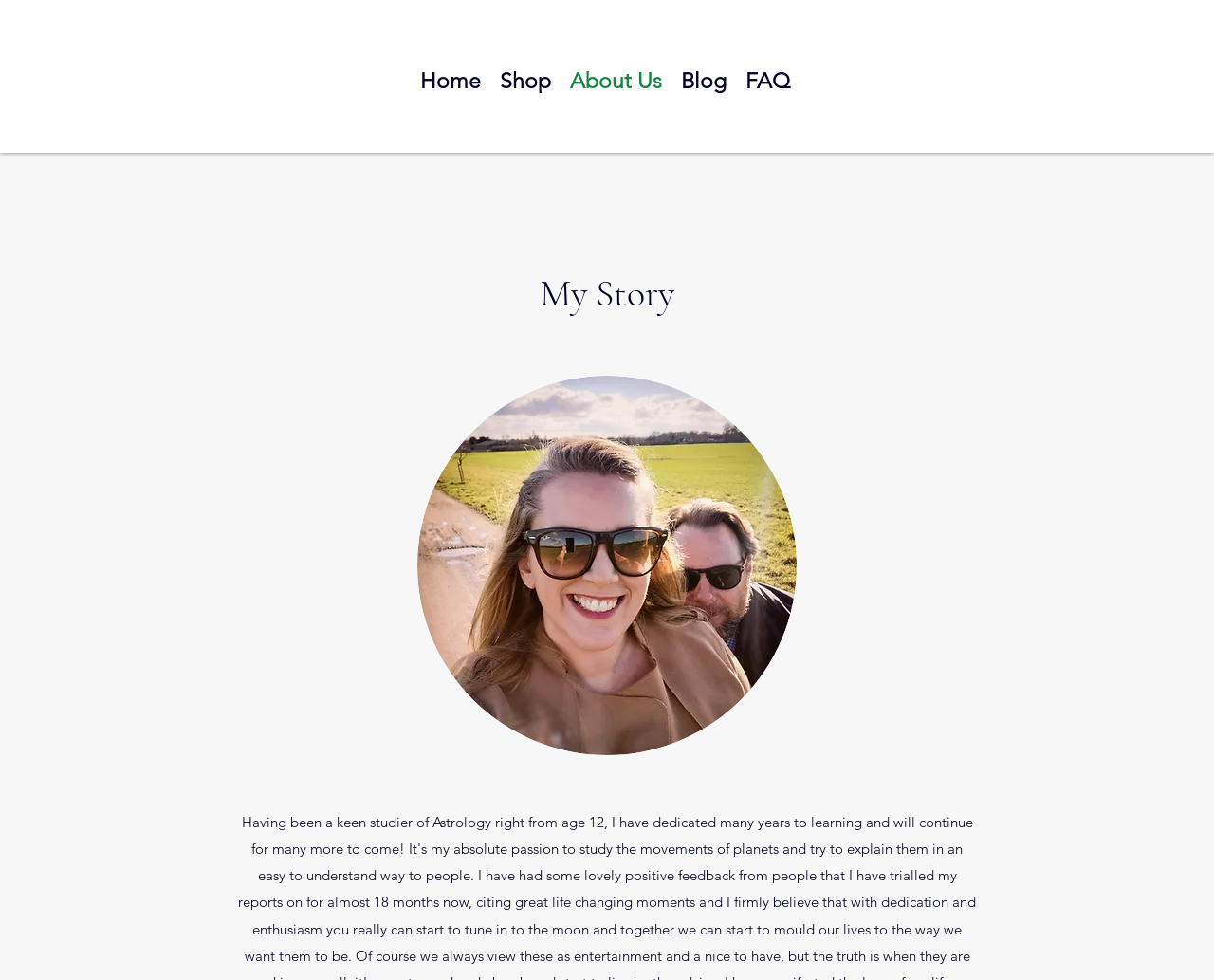Offer a thorough description of the webpage.

The webpage is about Celestial Bathtub's "About Us" section. At the top, there is a navigation bar with five links: "Home", "Shop", "About Us", "Blog", and "FAQ", aligned horizontally and taking up about a third of the screen width. 

Below the navigation bar, there is a heading titled "My Story" that spans most of the screen width. 

Underneath the heading, there is a large image that takes up about half of the screen height, displaying a photo of something, possibly related to the story being told.